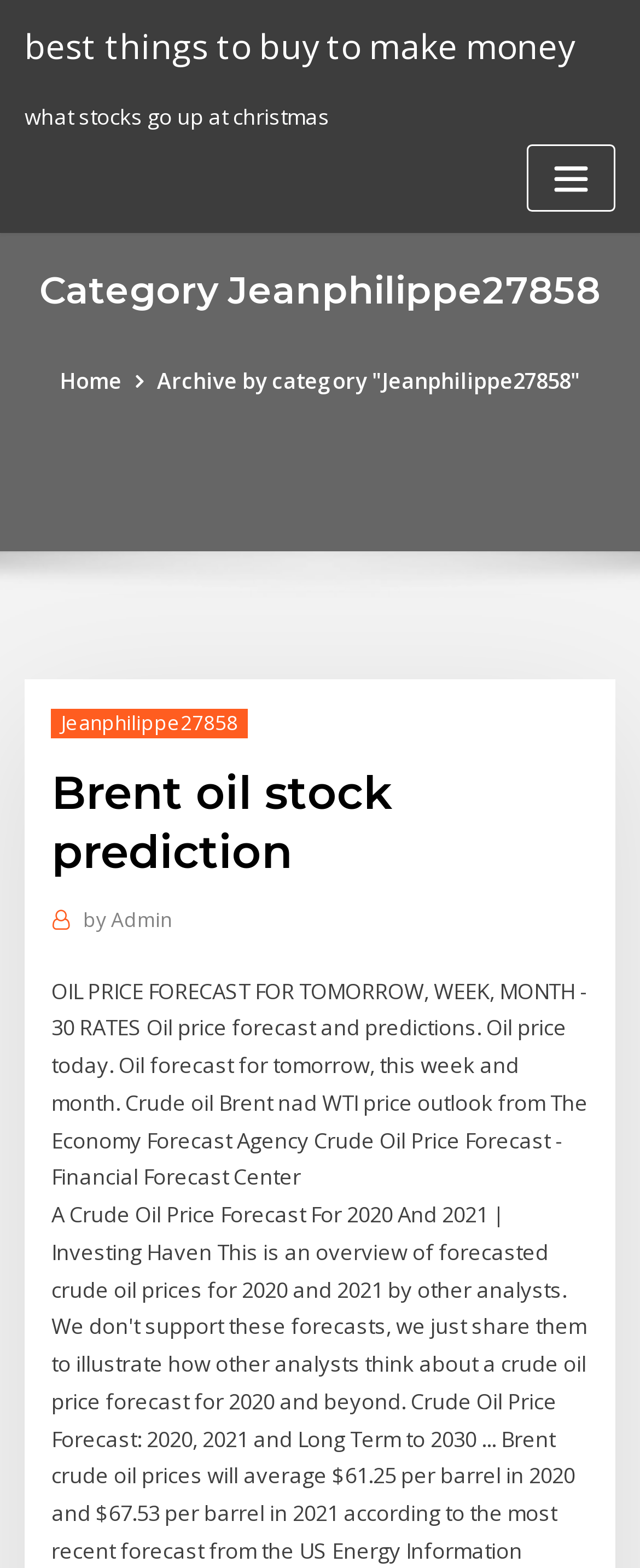What is the name of the agency mentioned in the article?
Use the information from the image to give a detailed answer to the question.

I extracted the agency's name from the StaticText 'OIL PRICE FORECAST FOR TOMORROW, WEEK, MONTH - 30 RATES Oil price forecast and predictions. Oil price today. Oil forecast for tomorrow, this week and month. Crude oil Brent nad WTI price outlook from The Economy Forecast Agency Crude Oil Price Forecast - Financial Forecast Center' which mentions 'The Economy Forecast Agency'.